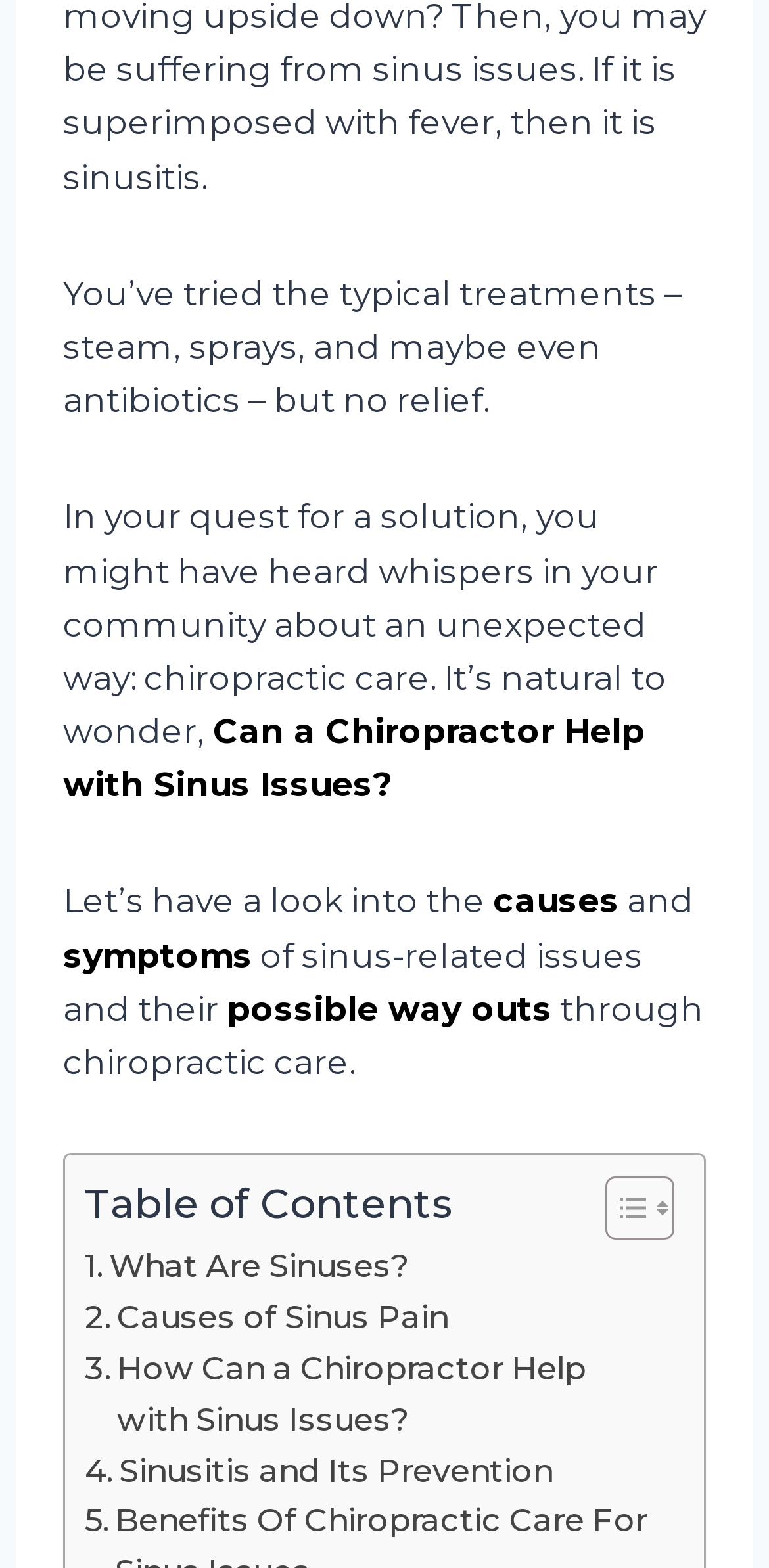What is the relationship between sinus issues and chiropractic care?
Please provide a full and detailed response to the question.

The webpage suggests that chiropractic care can be a solution for sinus issues, as evidenced by the text 'Can a Chiropractor Help with Sinus Issues?' and the discussion of how chiropractic care can help with sinus-related issues and their symptoms.